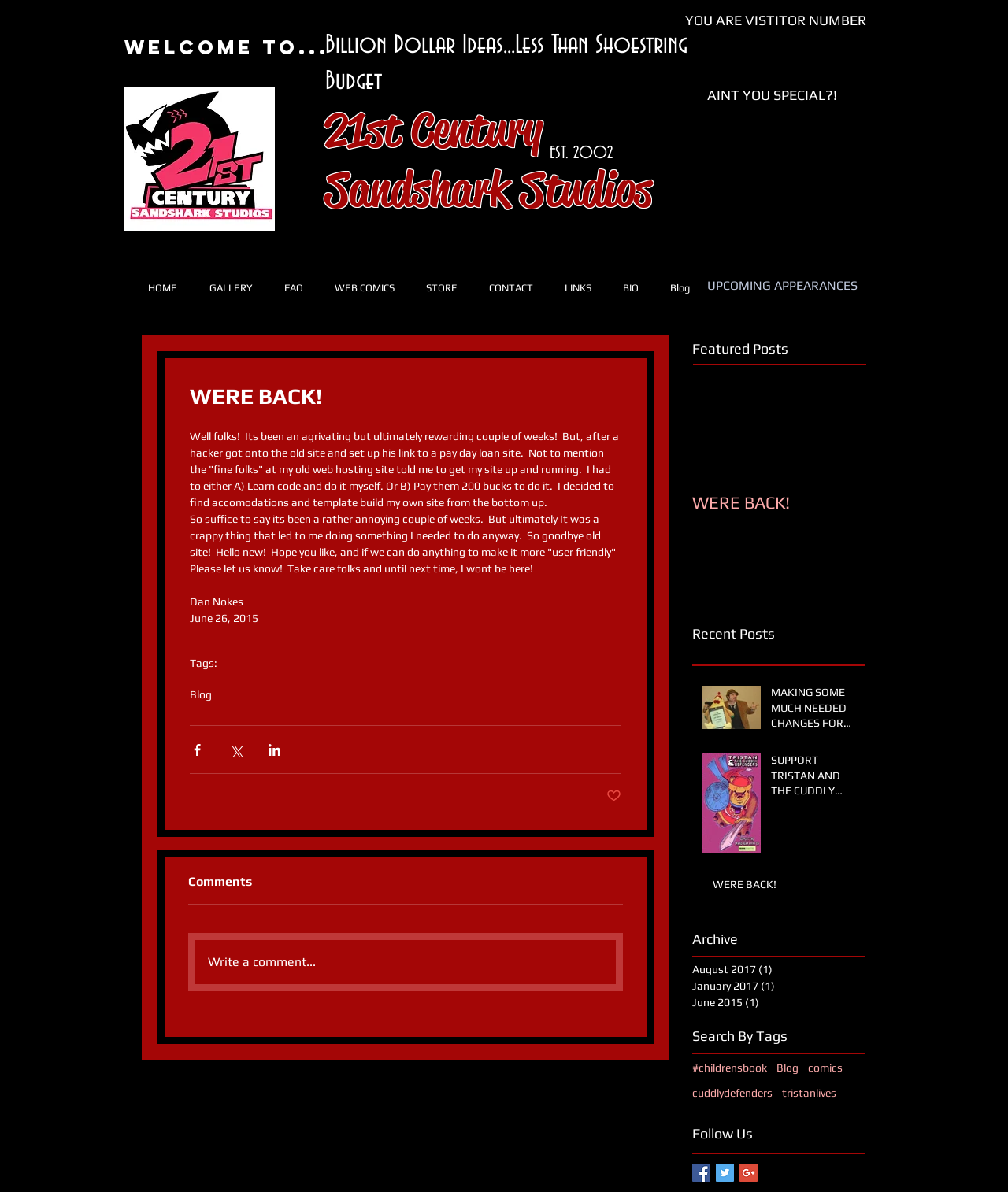Identify the bounding box coordinates of the element to click to follow this instruction: 'View the FEATURED POSTS section'. Ensure the coordinates are four float values between 0 and 1, provided as [left, top, right, bottom].

[0.687, 0.284, 0.859, 0.301]